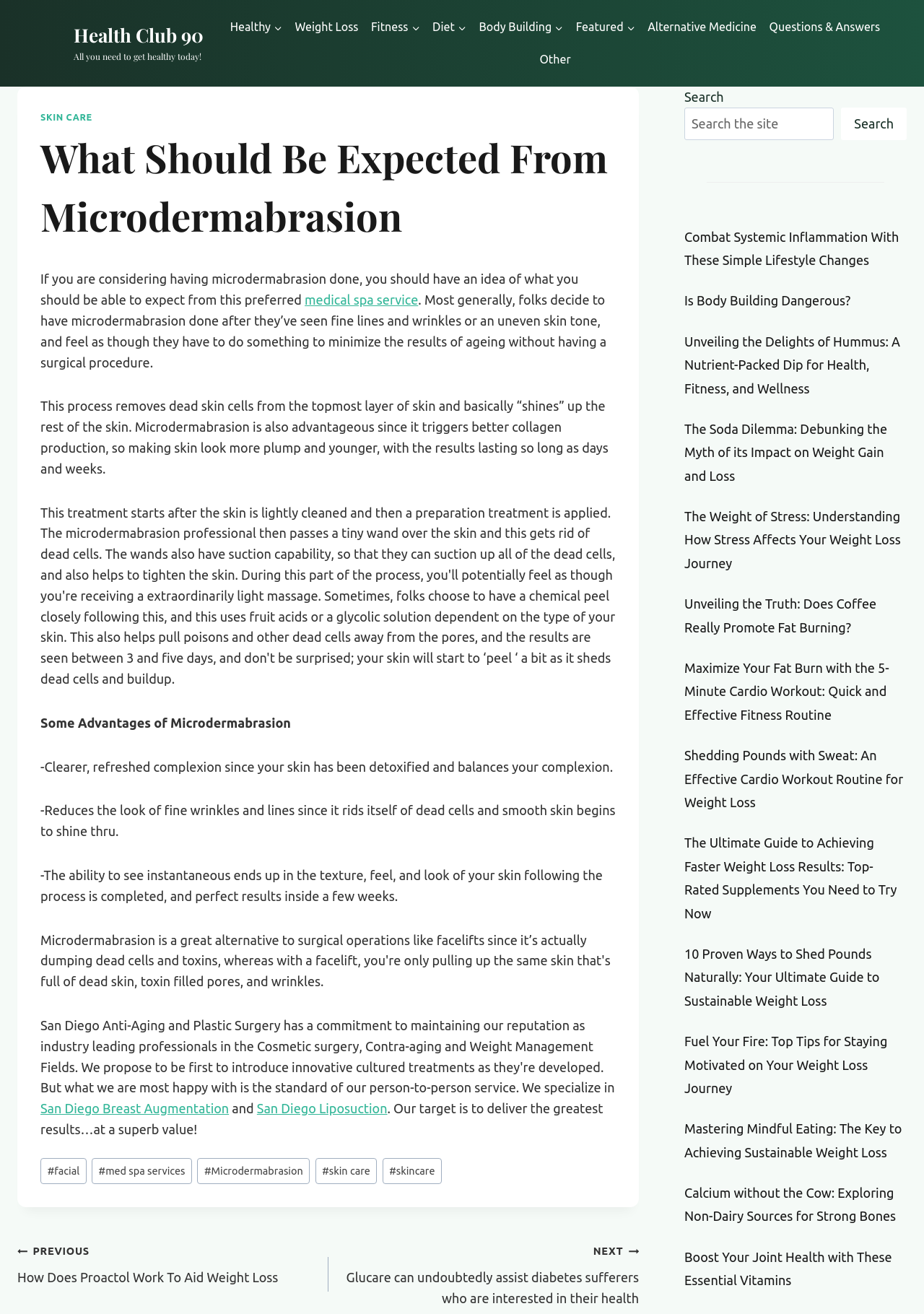Identify and provide the bounding box coordinates of the UI element described: "Weight Loss". The coordinates should be formatted as [left, top, right, bottom], with each number being a float between 0 and 1.

[0.312, 0.008, 0.395, 0.033]